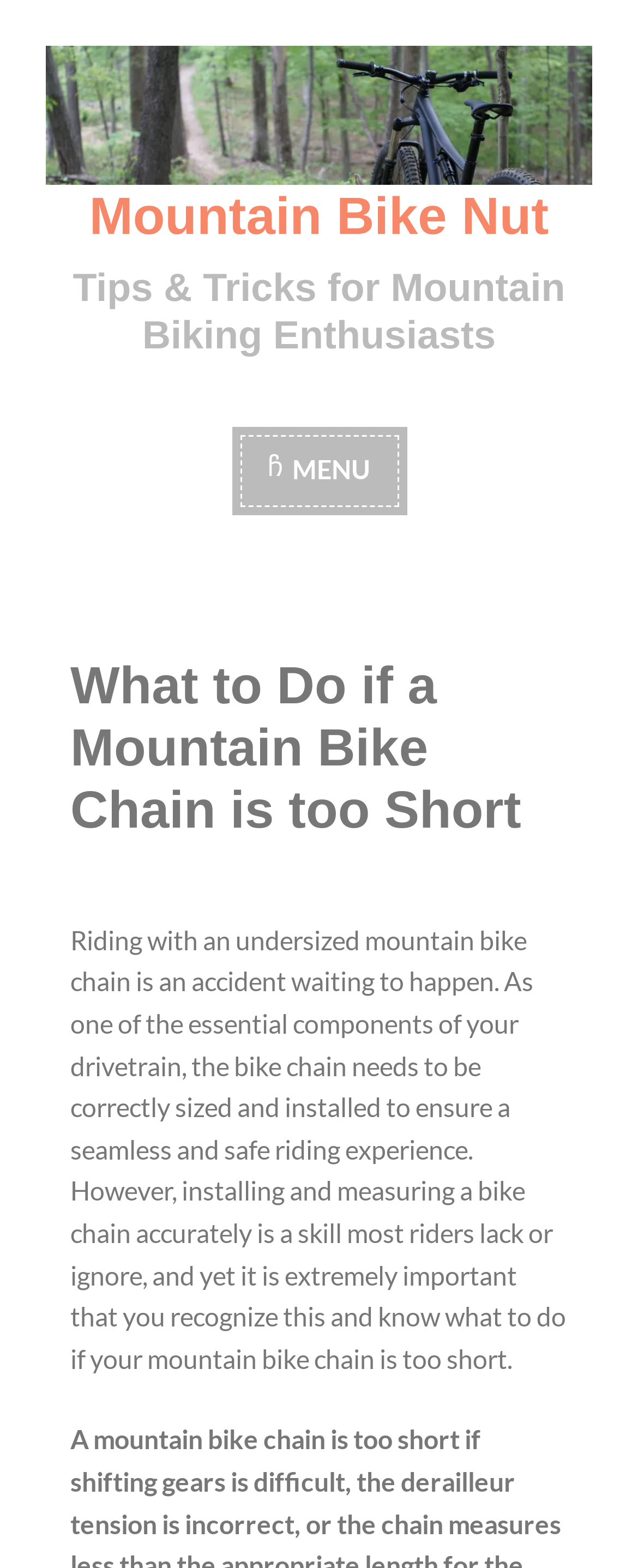Describe in detail what you see on the webpage.

The webpage is about mountain biking, specifically focusing on what to do if a mountain bike chain is too short. At the top left, there is a "Skip to content" link. Next to it, there is a link with no text, and a heading that reads "Mountain Bike Nut". Below this, there is another heading that says "Tips & Tricks for Mountain Biking Enthusiasts". 

On the right side of the page, there is a "MENU" button. Below the "MENU" button, there is a prominent heading that reads "What to Do if a Mountain Bike Chain is too Short". This heading is followed by a large block of text that explains the importance of correctly sizing and installing a bike chain, and how to recognize and fix a short chain. The text warns that riding with an undersized chain can be dangerous and emphasizes the importance of knowing what to do if the chain is too short.